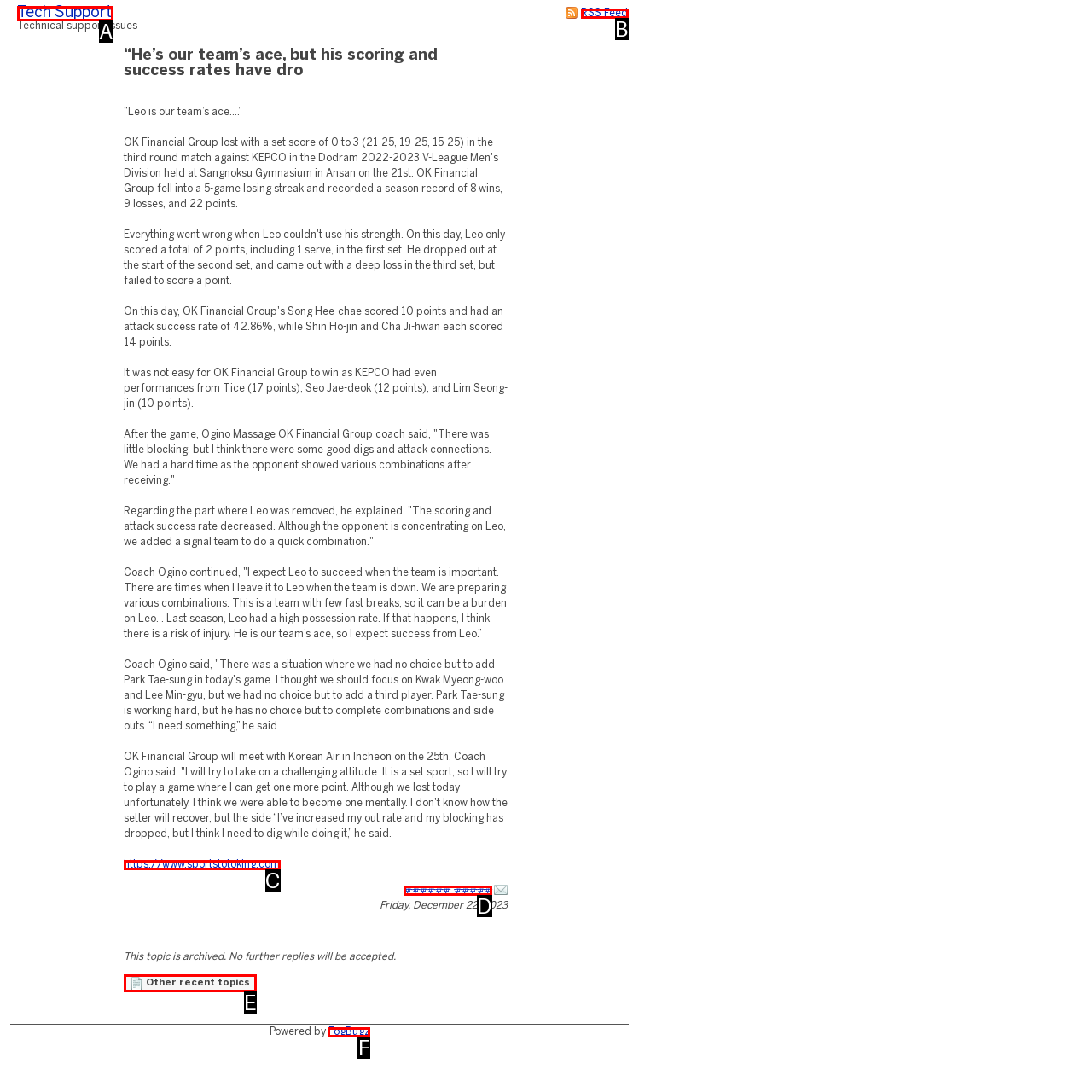Match the element description to one of the options: https://www.sportstotoking.com
Respond with the corresponding option's letter.

C